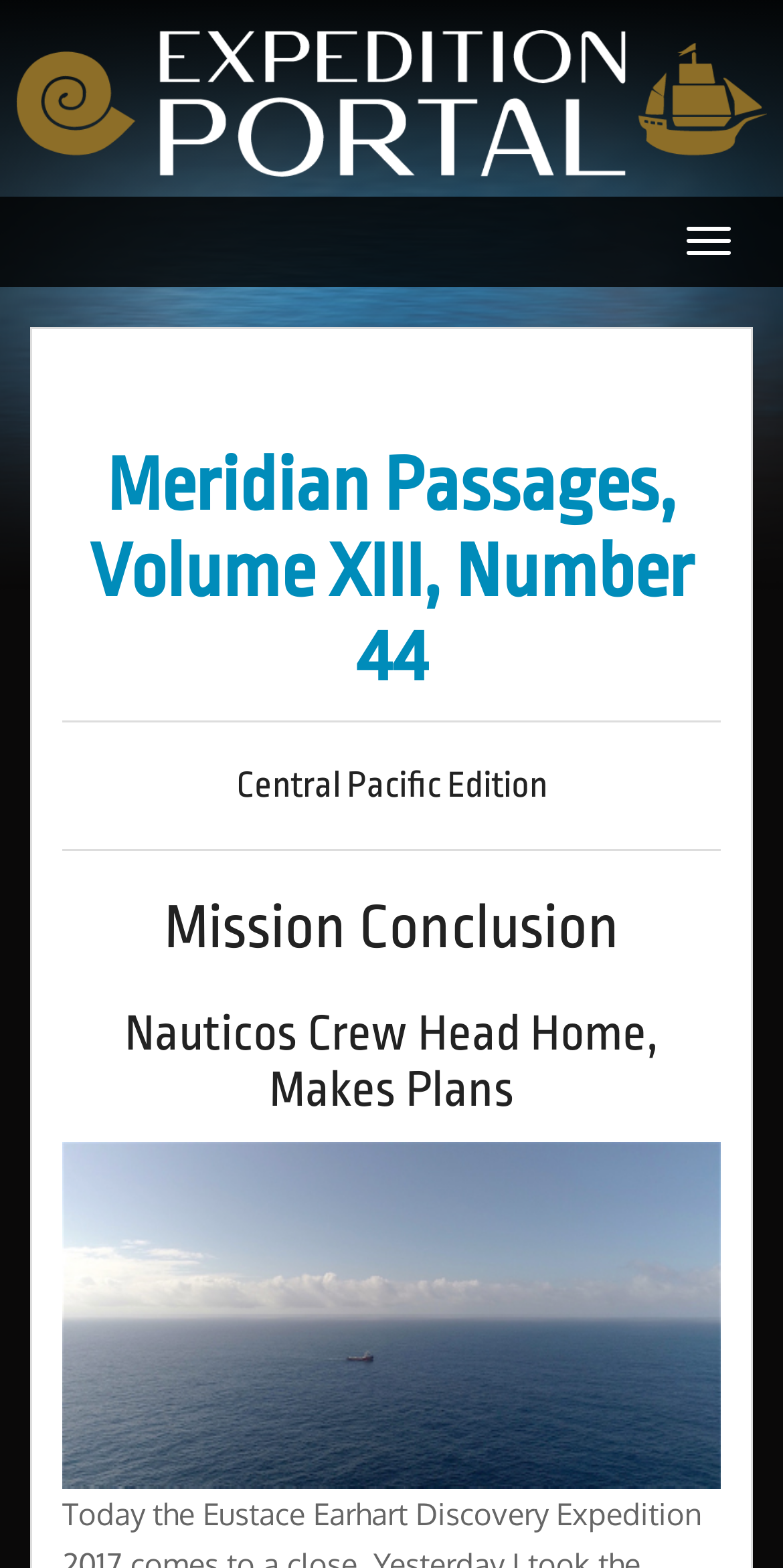What is the orientation of the separator element? Examine the screenshot and reply using just one word or a brief phrase.

horizontal